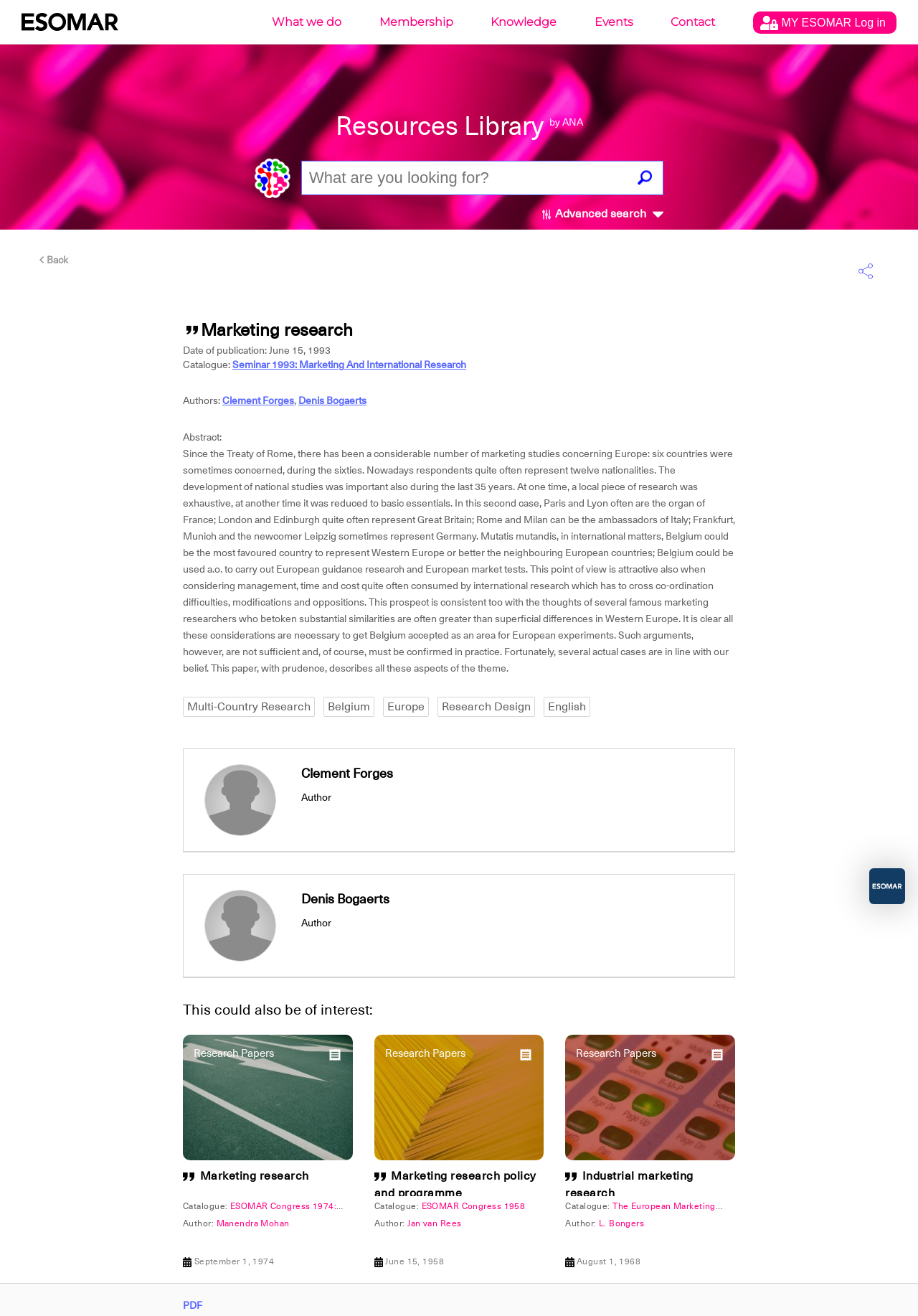What is the topic of the research paper?
Using the image as a reference, give a one-word or short phrase answer.

Marketing research